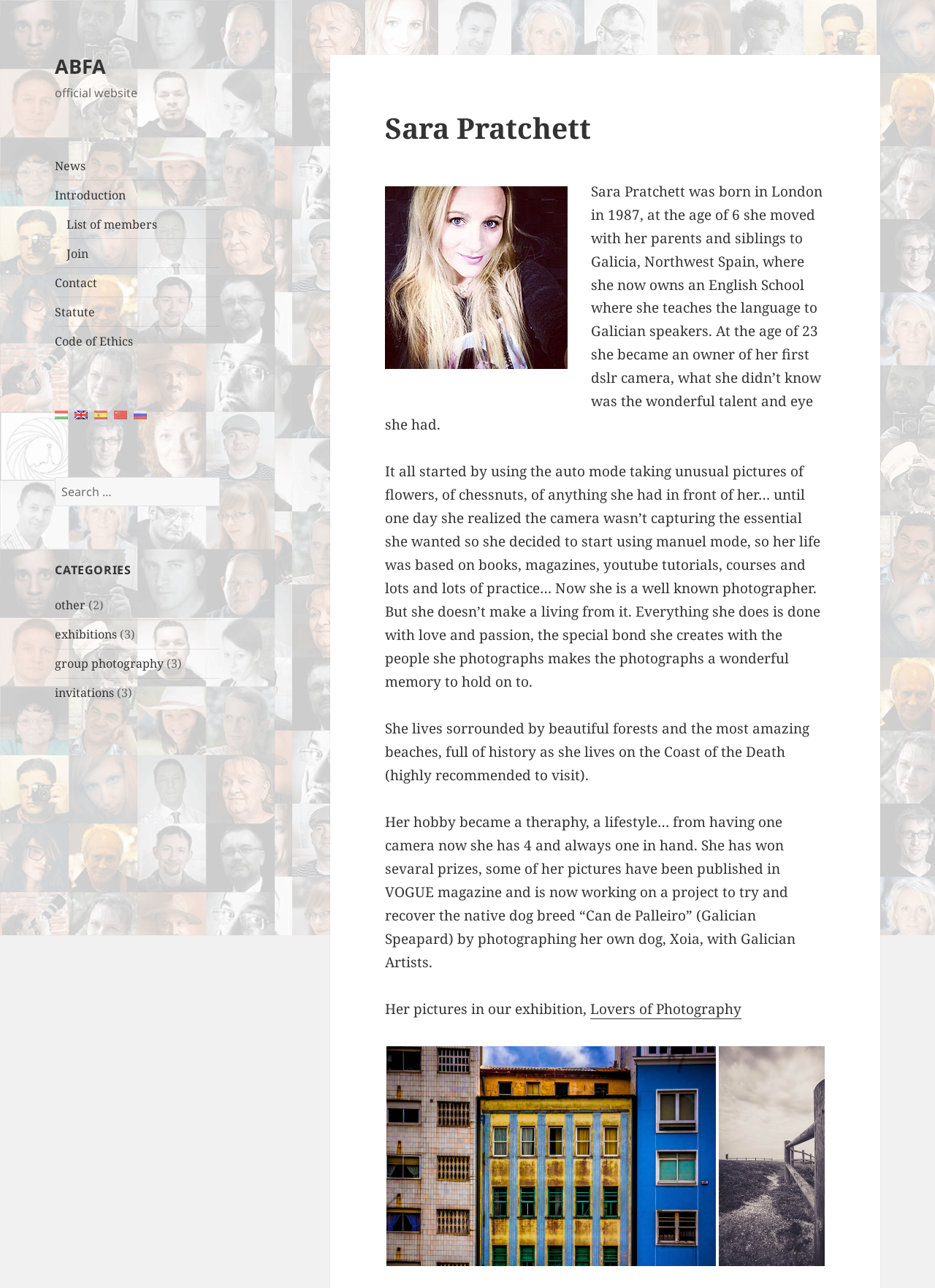Provide a short, one-word or phrase answer to the question below:
What is the name of Sara Pratchett's dog?

Xoia